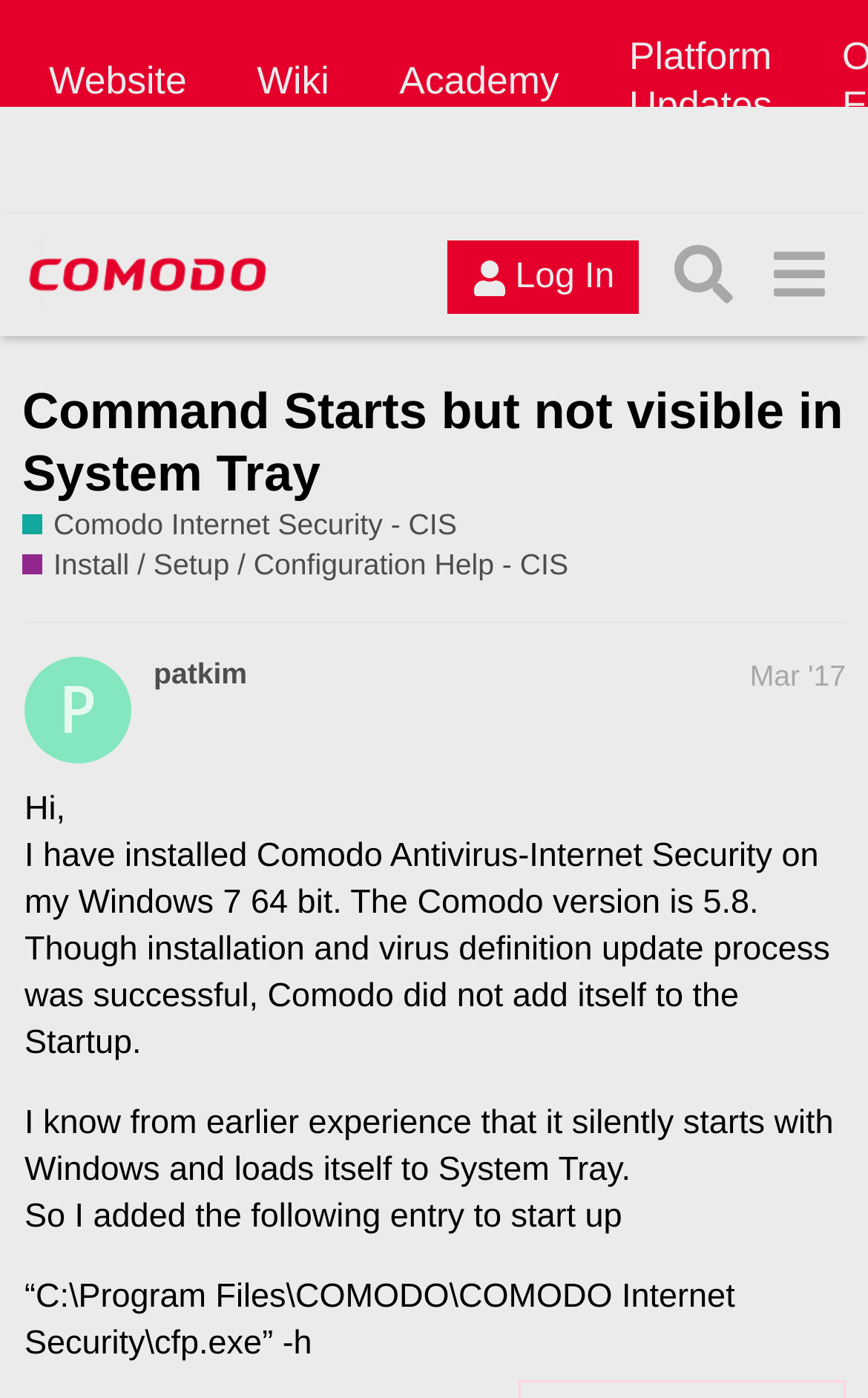What is the name of the forum?
Please answer the question with as much detail as possible using the screenshot.

The name of the forum can be found in the link 'Comodo Forum' which is located in the top navigation area of the webpage.